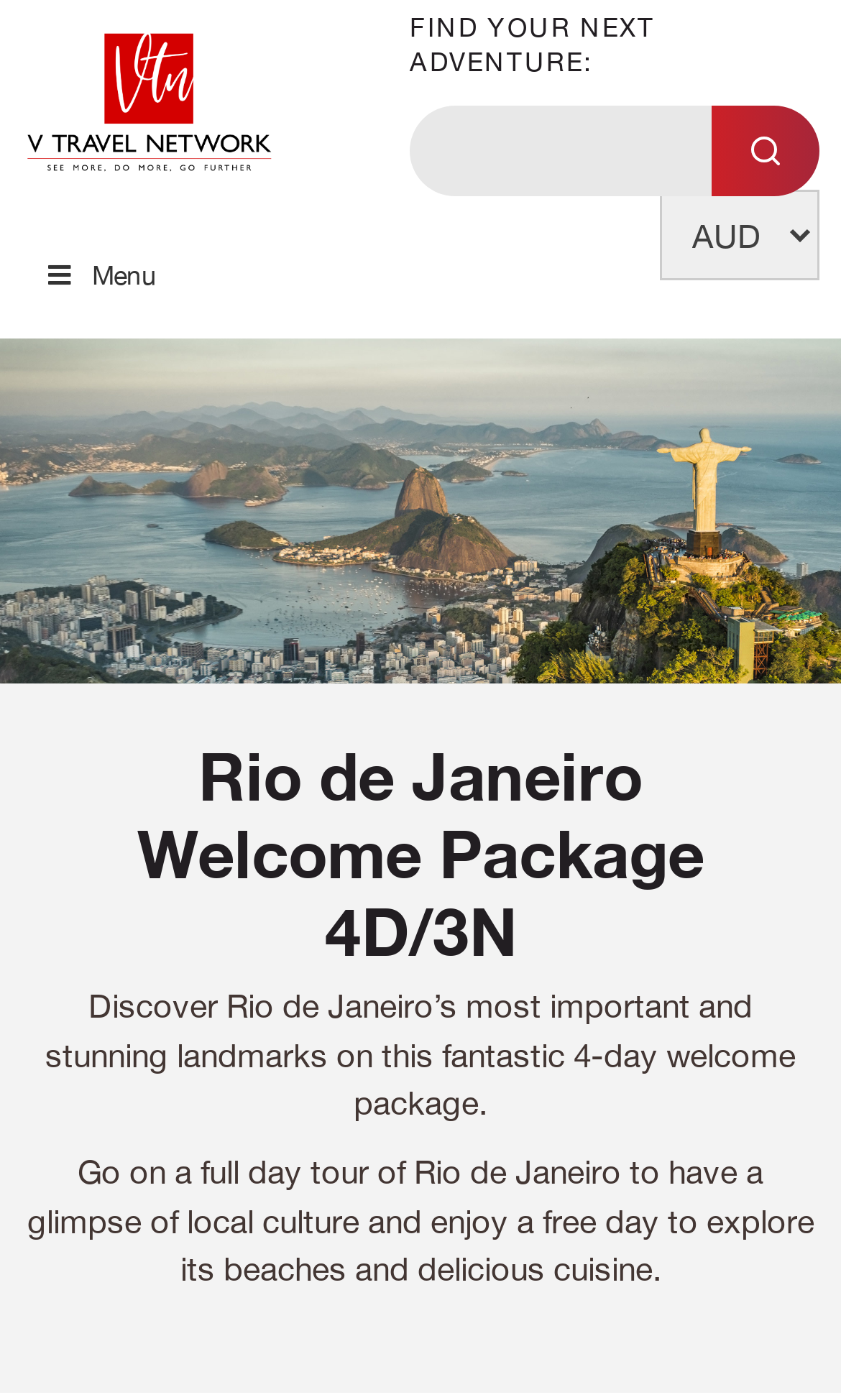What type of tour is included in the package?
Please analyze the image and answer the question with as much detail as possible.

The description 'Go on a full day tour of Rio de Janeiro to have a glimpse of local culture...' mentions that a full day tour is included in the package.